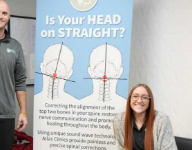Explain in detail what you see in the image.

The image features two individuals standing beside a large vertical banner that poses the question, "Is Your HEAD on STRAIGHT?" The banner illustrates a diagram that highlights the alignment of the head and neck, showcasing important anatomical points with red lines indicating spinal connections. Below the main question, the text elaborates on the significance of aligning the top two bones of the spine to foster better communication and healing throughout the body. The individuals, one male and one female, appear engaged and approachable, with the female seated in front of the banner, smiling and dressed casually, while the male stands confidently beside her. This scene likely promotes awareness about chiropractic care or related health services, emphasizing the benefits of proper spinal alignment.